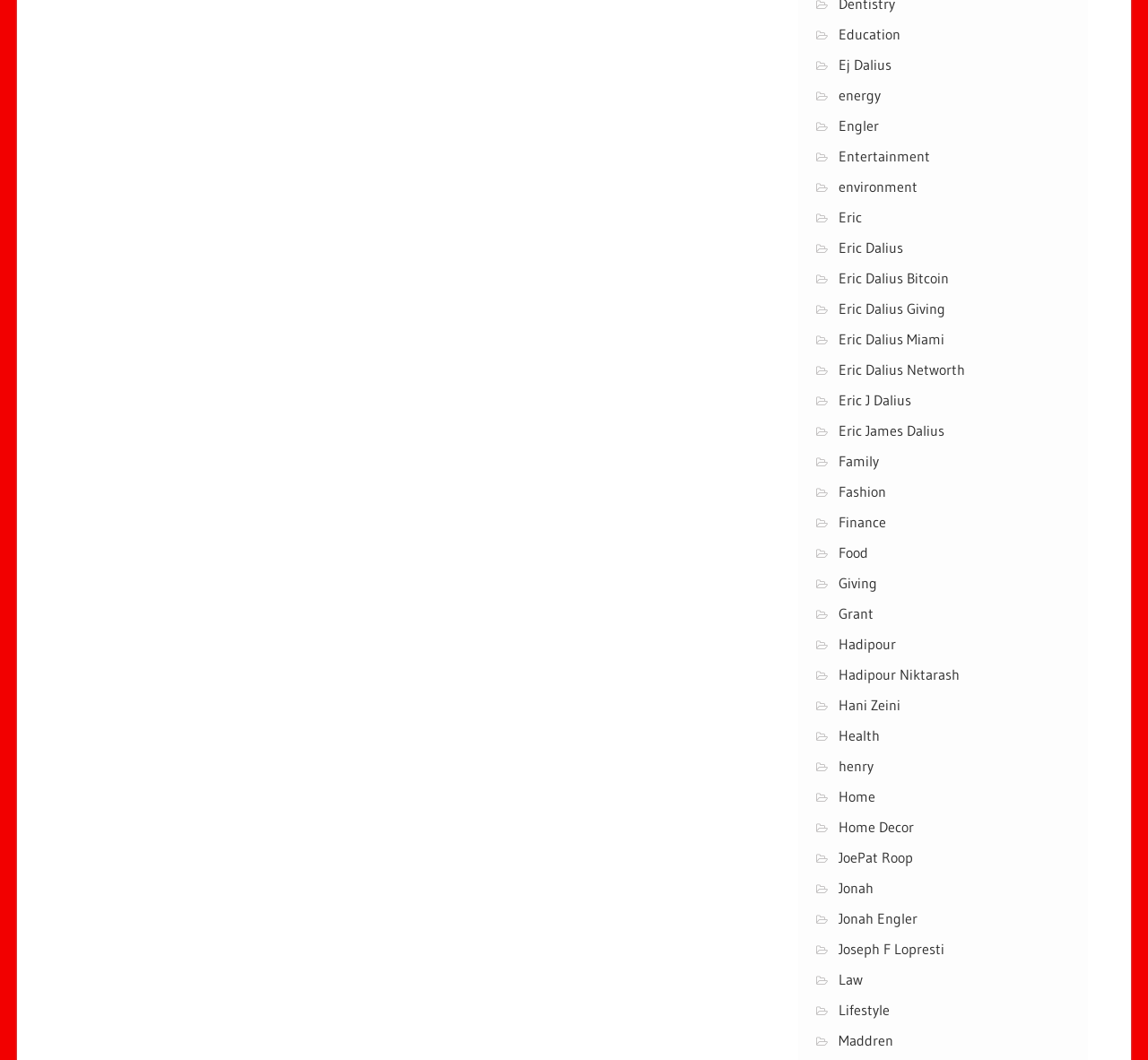Is there a link related to Eric Dalius? Using the information from the screenshot, answer with a single word or phrase.

Yes